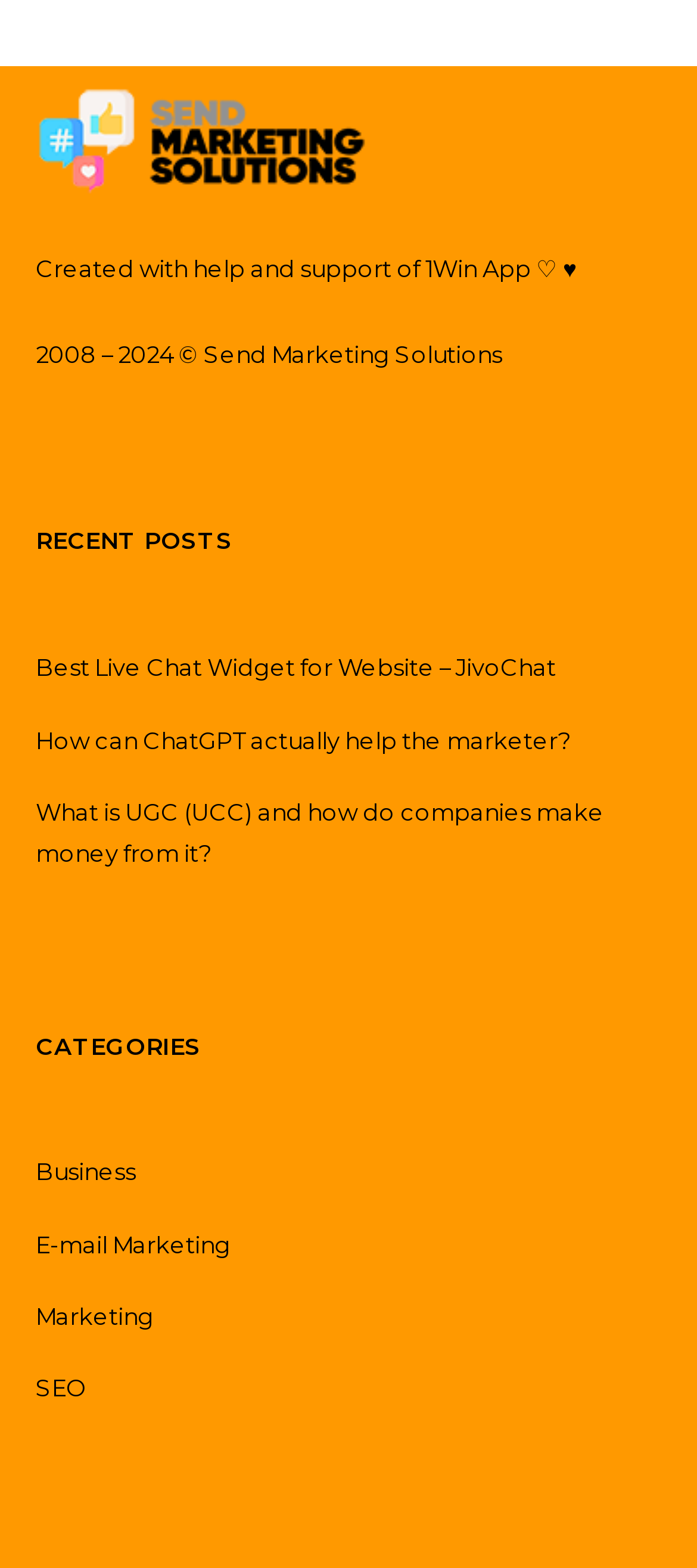Using floating point numbers between 0 and 1, provide the bounding box coordinates in the format (top-left x, top-left y, bottom-right x, bottom-right y). Locate the UI element described here: App

[0.692, 0.162, 0.762, 0.18]